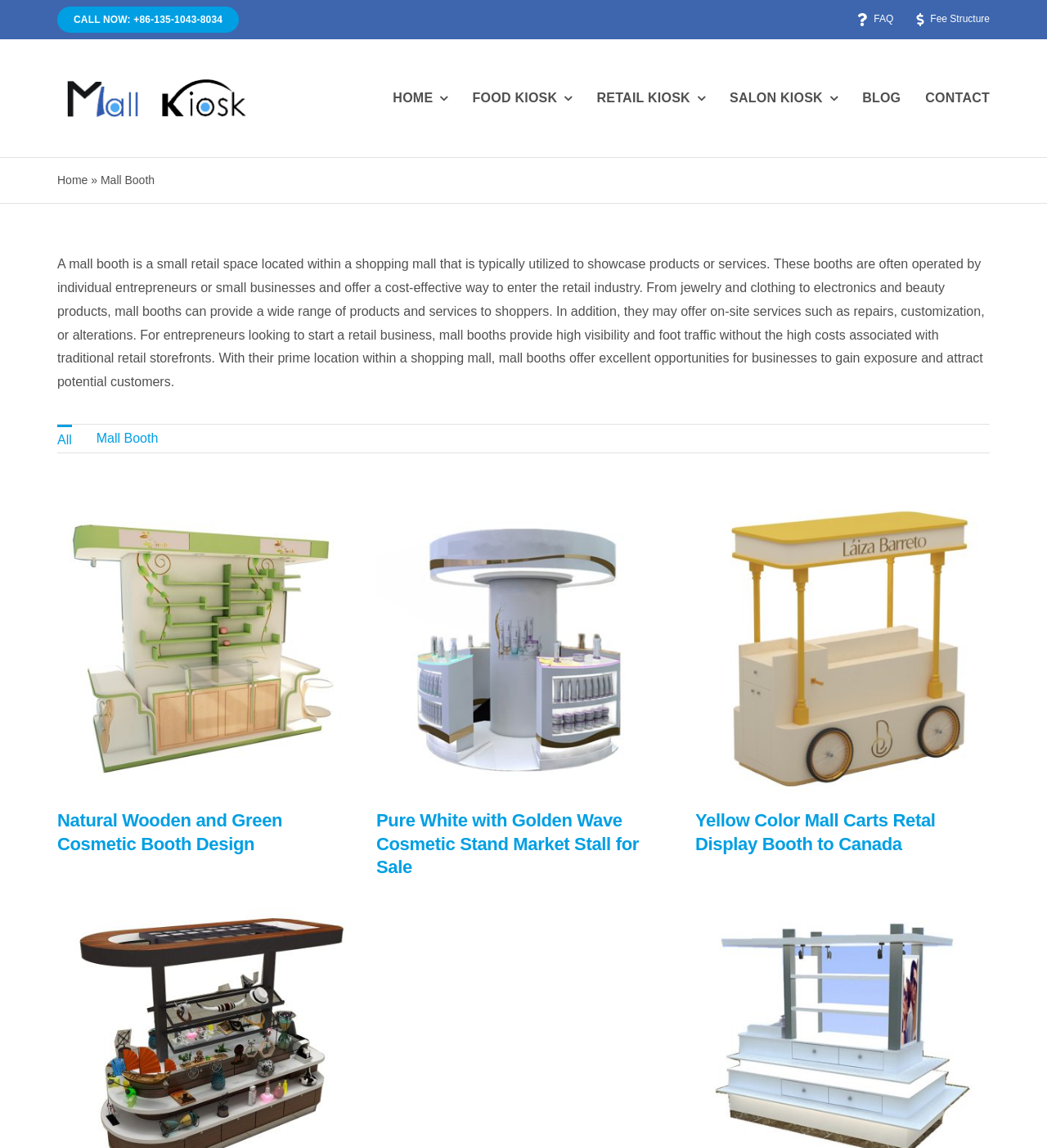Can you provide the bounding box coordinates for the element that should be clicked to implement the instruction: "Log in to the website"?

None